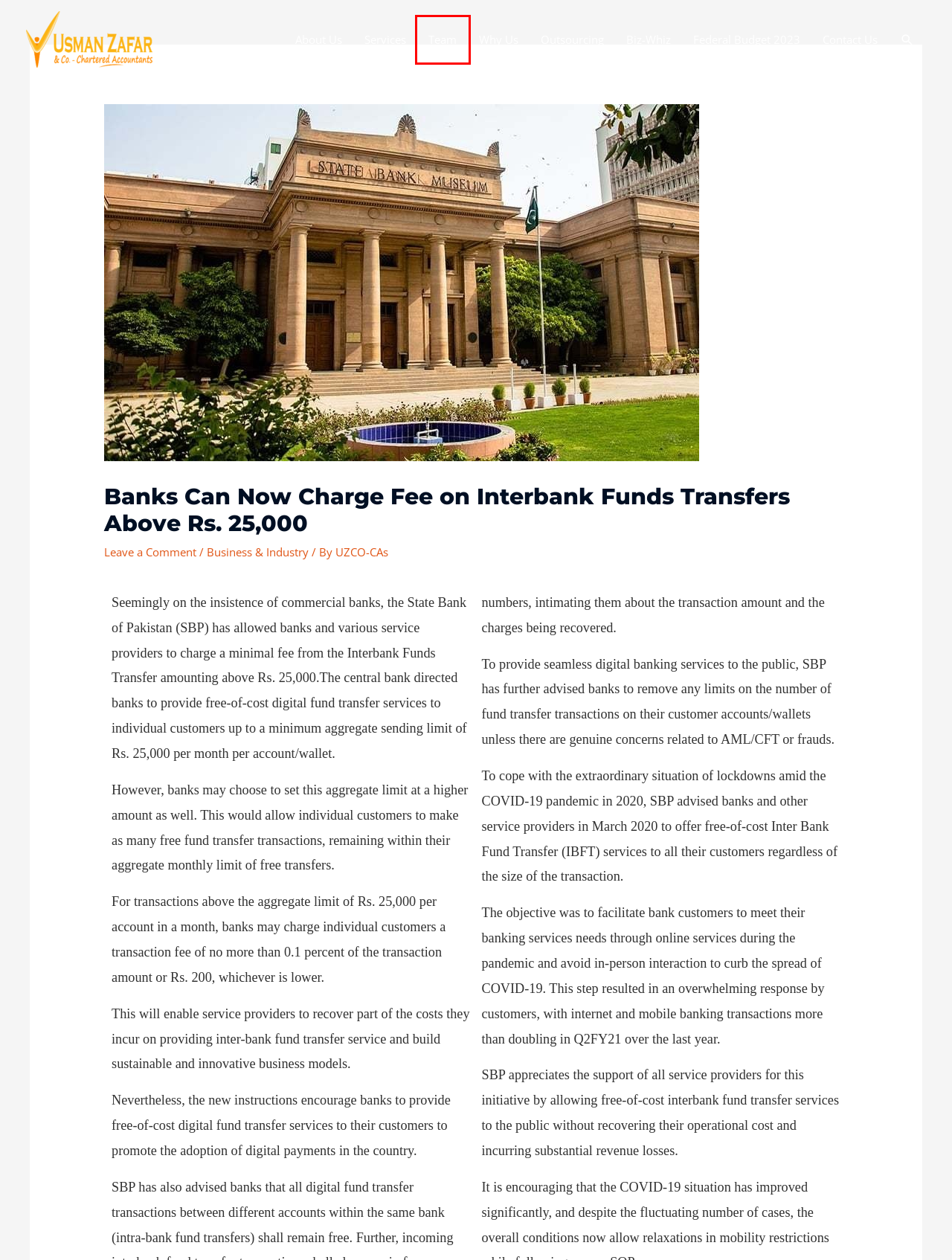Look at the screenshot of the webpage and find the element within the red bounding box. Choose the webpage description that best fits the new webpage that will appear after clicking the element. Here are the candidates:
A. Team - UZCO-CAs
B. Outsourcing - UZCO-CAs
C. UZCO-CAs | Chartered Accountants
D. Why Us - UZCO-CAs
E. About Us - UZCO-CAs
F. Federal Budget 2023-24: Is This in Your Budget? - UZCO-CAs
G. Services - UZCO-CAs
H. Contact Us - UZCO-CAs

A